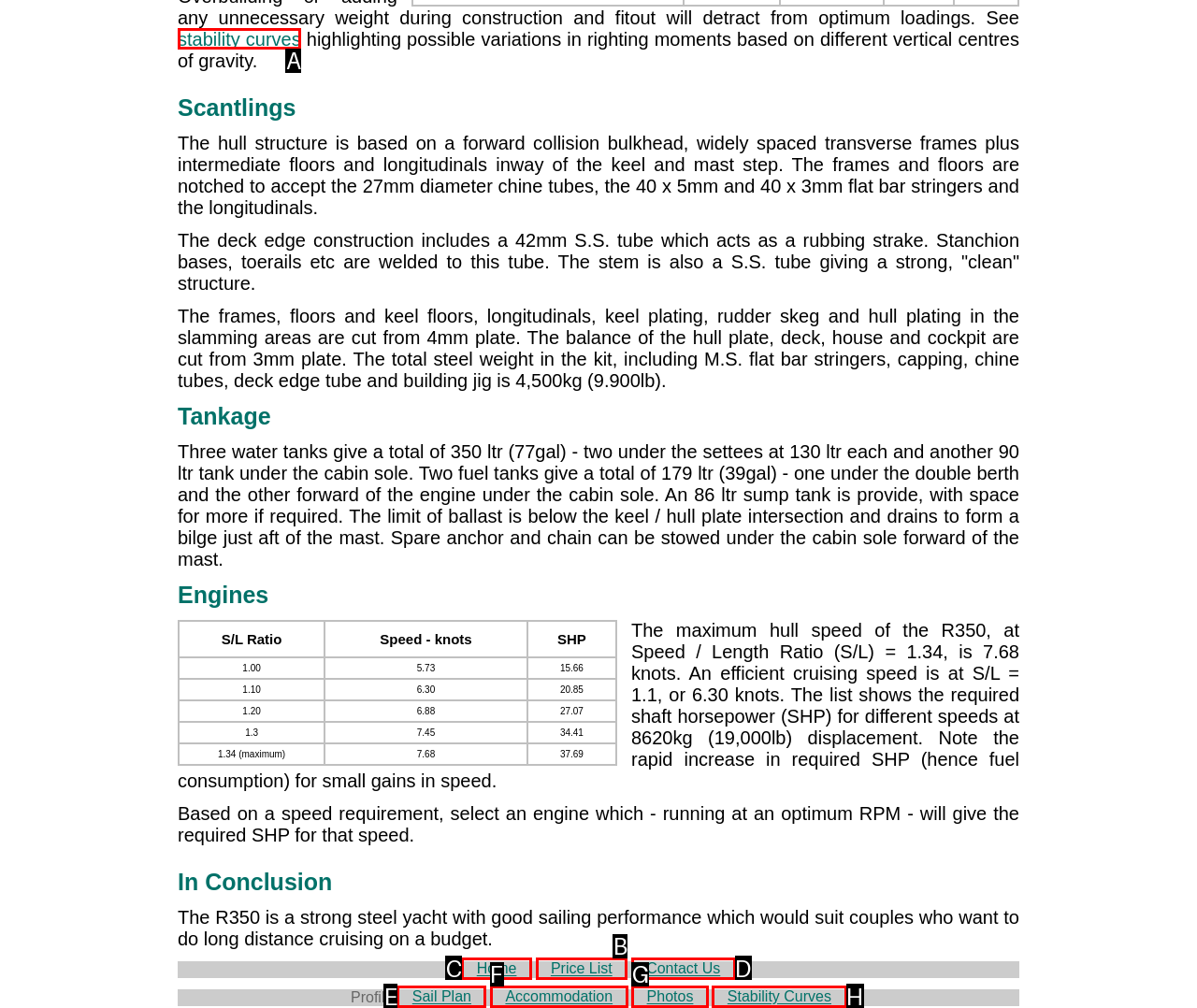Determine the HTML element to be clicked to complete the task: go to price list. Answer by giving the letter of the selected option.

B